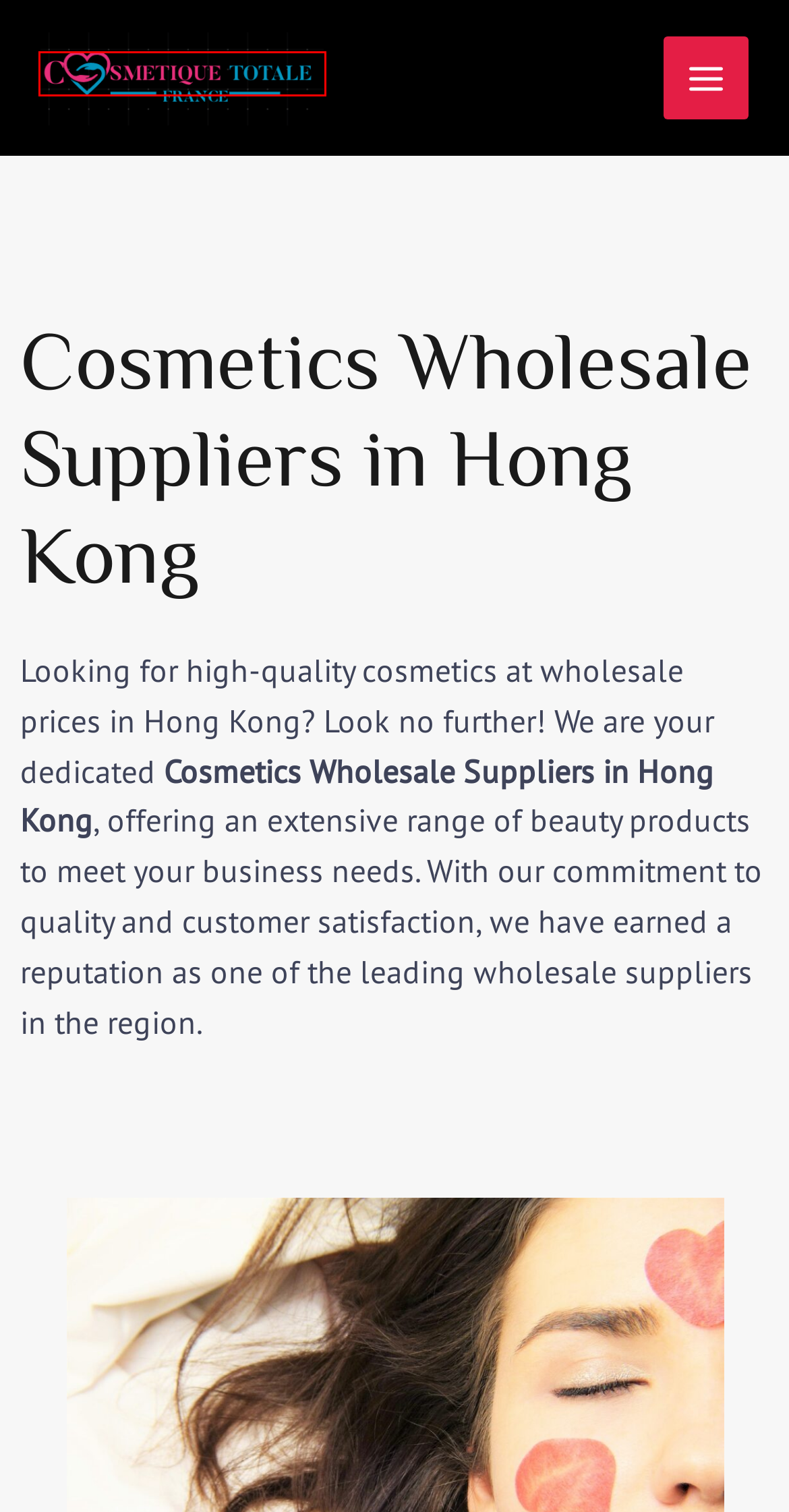A screenshot of a webpage is given, marked with a red bounding box around a UI element. Please select the most appropriate webpage description that fits the new page after clicking the highlighted element. Here are the candidates:
A. HAIR CARE & SHAMPOO Archives - COSMETIQUE TOTALE FRANCE
B. bioderma - COSMETIQUE TOTALE FRANCE
C. Aveda - COSMETIQUE TOTALE FRANCE
D. Colbert-MD-The-Stimulate-Serum - COSMETIQUE TOTALE FRANCE
E. escentric-molecules - COSMETIQUE TOTALE FRANCE
F. Azzalure 125 - COSMETIQUE TOTALE FRANCE
G. WHOLESALE COSMETICS SUPPLIERS - COSMETIQUE TOTALE FRANCE
H. Avene - COSMETIQUE TOTALE FRANCE

G